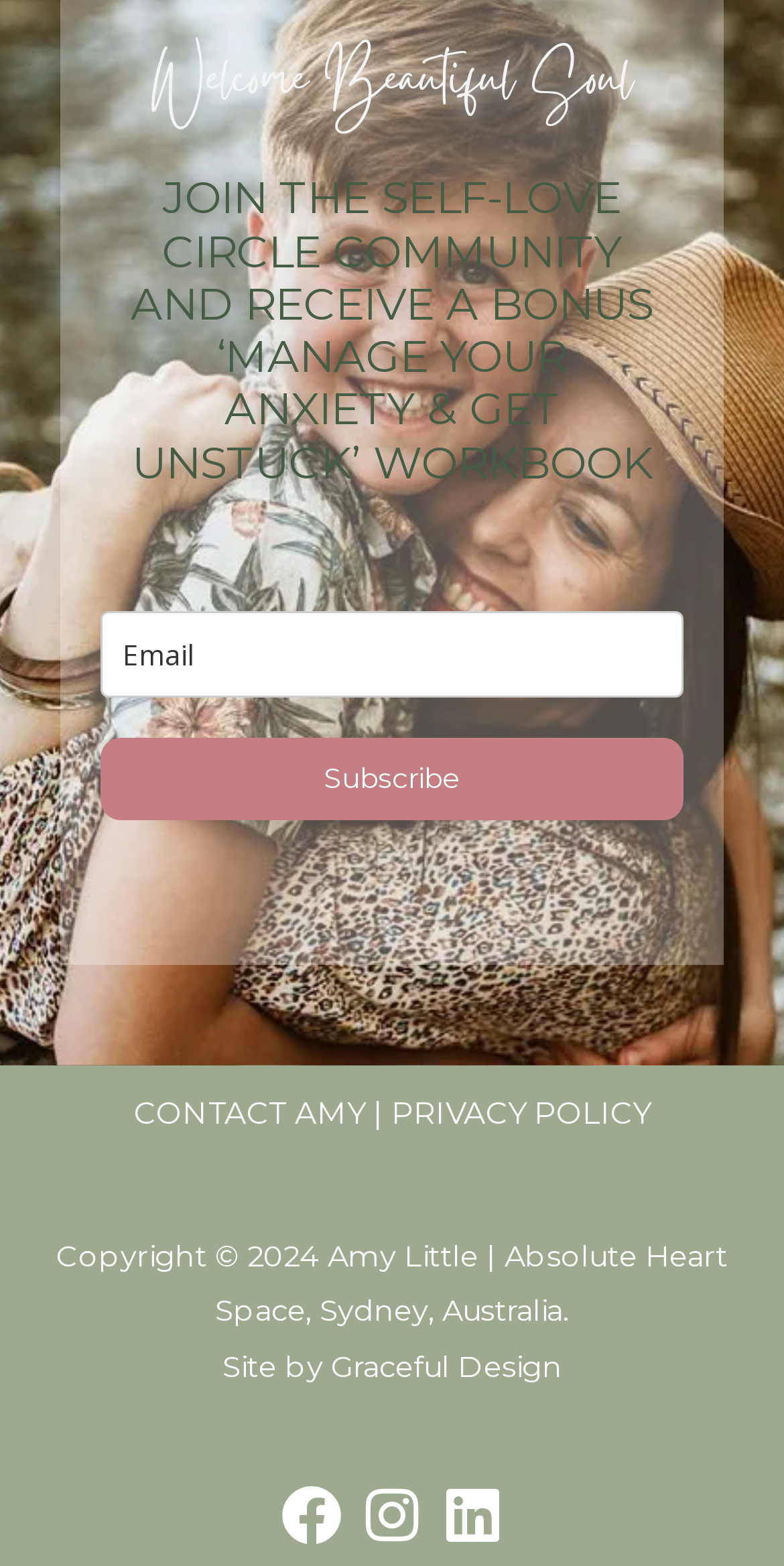Pinpoint the bounding box coordinates of the element you need to click to execute the following instruction: "View privacy policy". The bounding box should be represented by four float numbers between 0 and 1, in the format [left, top, right, bottom].

[0.499, 0.698, 0.829, 0.722]